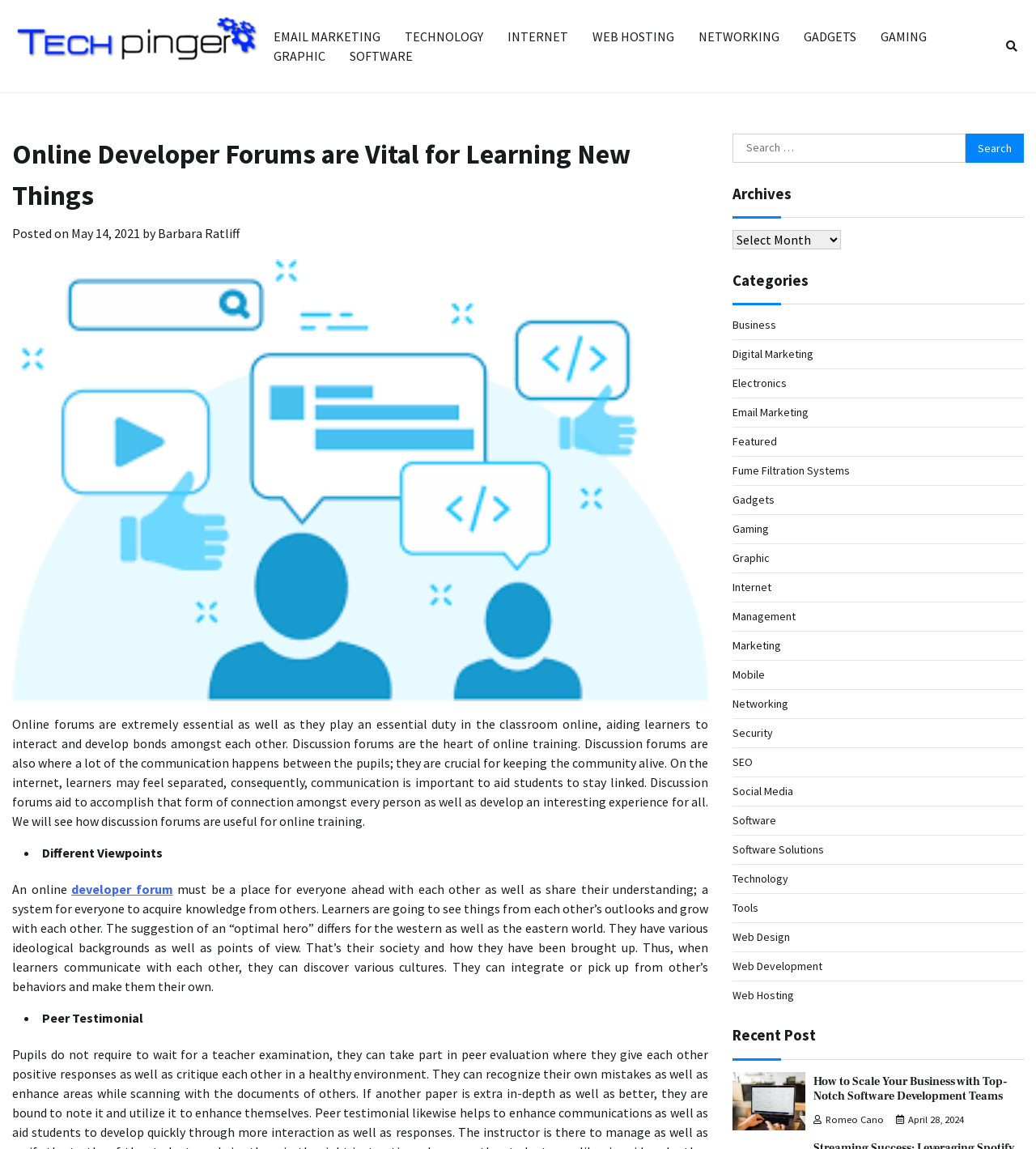Please determine the bounding box coordinates of the section I need to click to accomplish this instruction: "view Diary of a Dog: Echo".

None